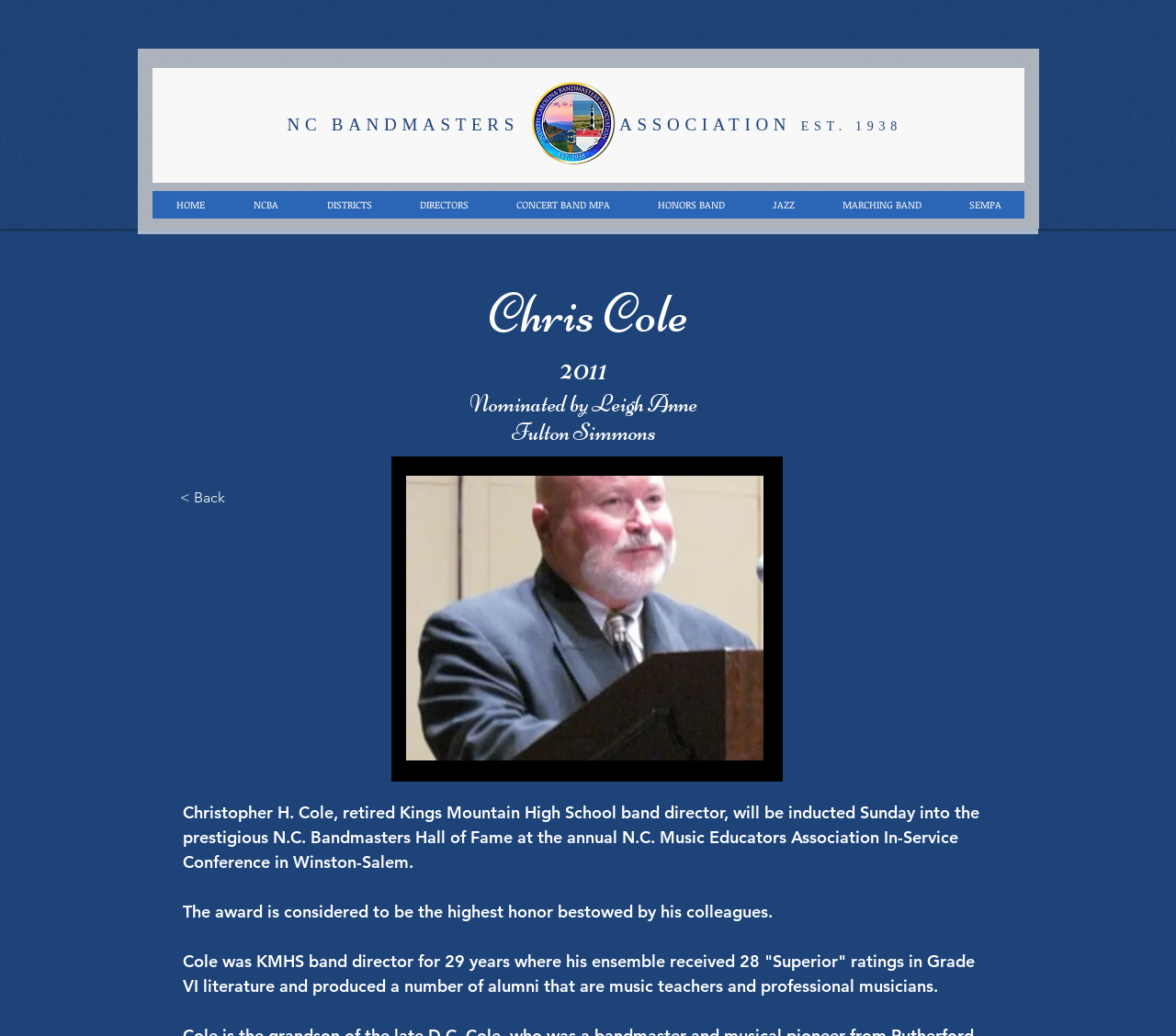Please mark the clickable region by giving the bounding box coordinates needed to complete this instruction: "Click the NCBA Logo".

[0.448, 0.074, 0.527, 0.163]